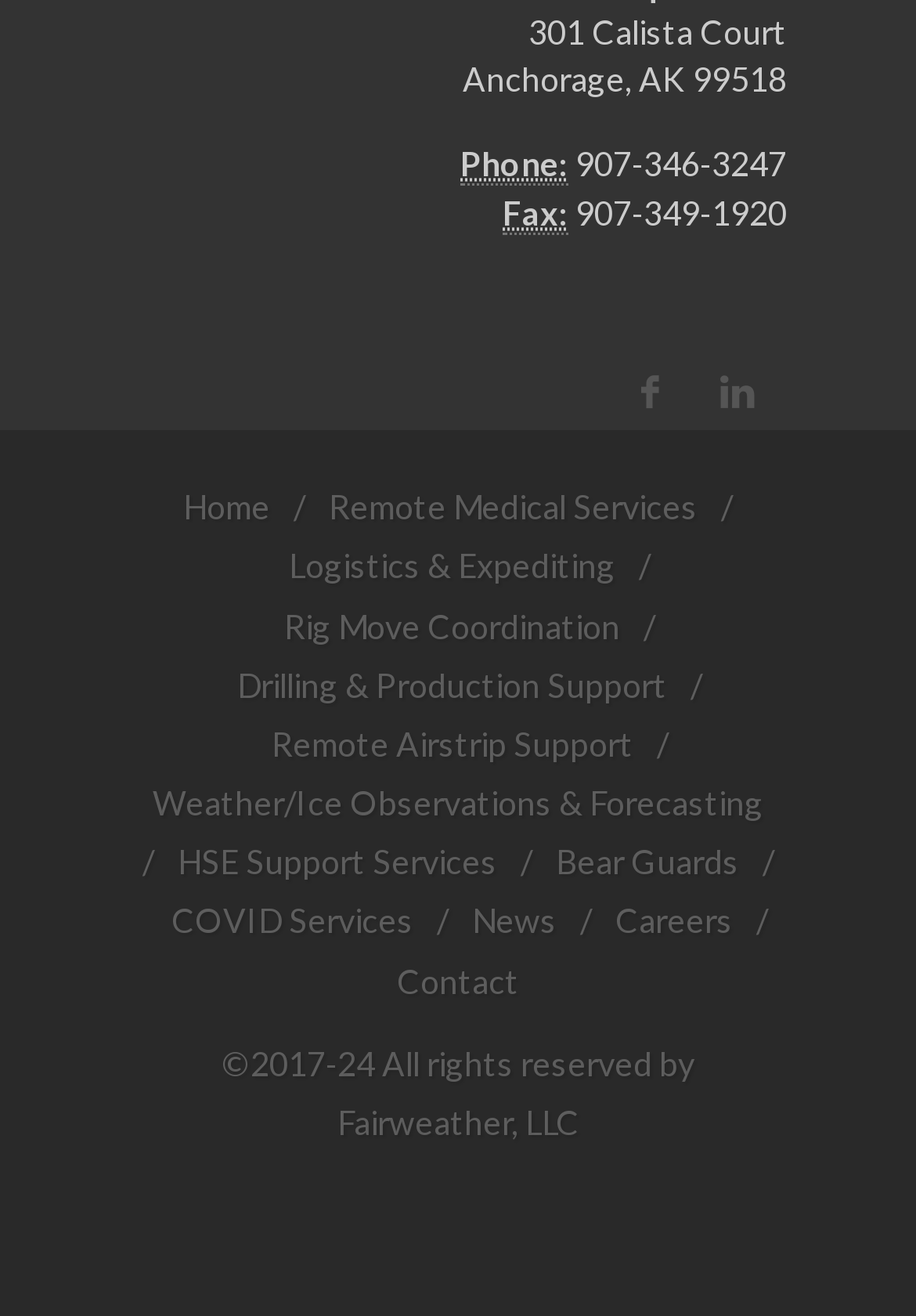How many social media links are on the webpage?
Based on the visual, give a brief answer using one word or a short phrase.

2